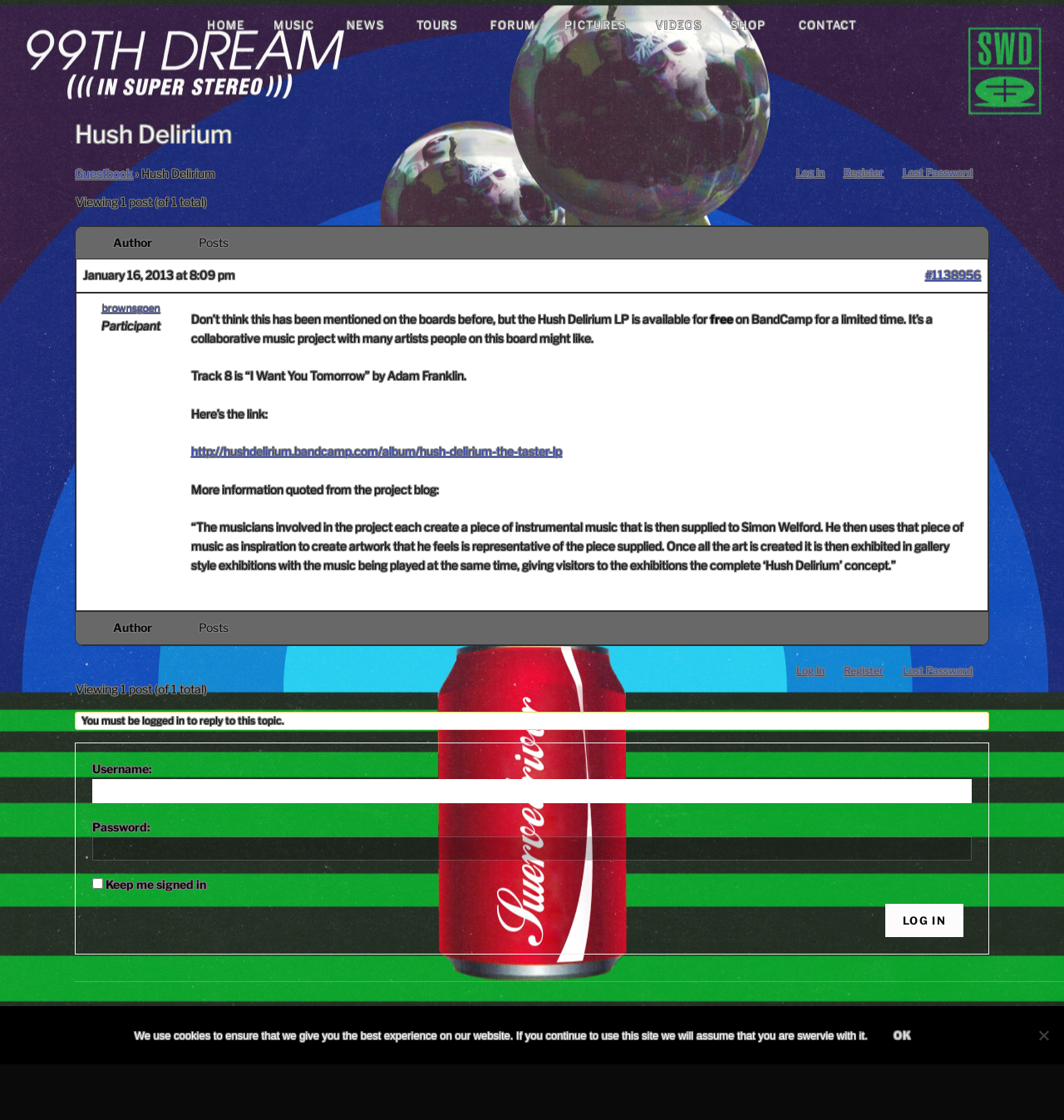Articulate a complete and detailed caption of the webpage elements.

The webpage is titled "Hush Delirium" and has a navigation menu at the top with 8 links: "HOME", "MUSIC", "NEWS", "TOURS", "FORUM", "PICTURES", "VIDEOS", and "SHOP". Below the navigation menu, there is a main section with a heading "Hush Delirium" and a link to "Guestbook". 

On the left side of the main section, there are links to "Log In", "Register", and "Lost Password". Below these links, there is a post with a title and a description. The post has a link to a BandCamp album and quotes from the project blog. The post also has information about the collaborative music project, including the concept of the project and the involvement of various artists.

On the right side of the main section, there is a login form with fields for username and password, as well as a checkbox to keep the user signed in. There is also a search box at the bottom of the main section.

At the very bottom of the page, there are social media profiles links, including Twitter, Facebook, YouTube, BandCamp, Instagram, Google Play, and Spotify. There is also a cookie notice dialog with a message and an "Ok" button.

Overall, the webpage appears to be a music-related website with a focus on the "Hush Delirium" project, providing information about the project, a login form, and social media links.